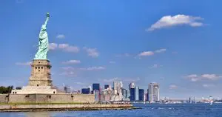Look at the image and write a detailed answer to the question: 
What element do the surrounding waters add?

The surrounding waters of Liberty Island, where the Statue of Liberty stands, add an element of tranquility to the overall scene, which contrasts with the bustling cityscape of Manhattan visible in the distance and highlights the statue's significance as a beacon of freedom and hope.